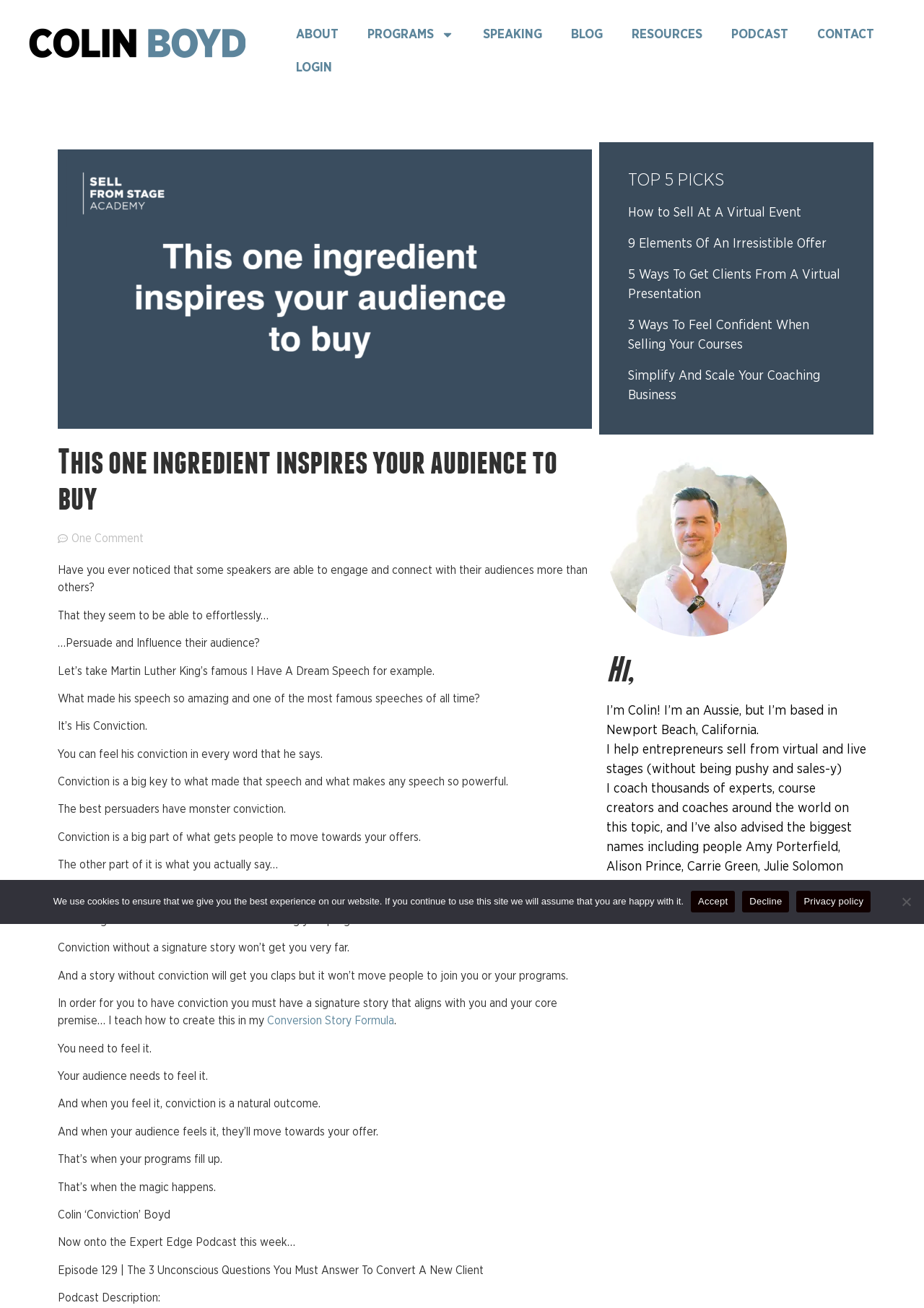Generate a comprehensive description of the webpage.

This webpage is about Colin Boyd, a speaker and coach who helps entrepreneurs sell from virtual and live stages. At the top of the page, there is a navigation menu with links to "ABOUT", "PROGRAMS", "SPEAKING", "BLOG", "RESOURCES", "PODCAST", "CONTACT", and "LOGIN". Below the navigation menu, there is a heading that reads "This one ingredient inspires your audience to buy - Colin Boyd".

The main content of the page is a blog post that discusses the importance of conviction and signature story in persuading and influencing an audience. The post is divided into several paragraphs, with the first paragraph asking a question about what makes some speakers more engaging than others. The subsequent paragraphs discuss the role of conviction and signature story in making a speech powerful, with examples from Martin Luther King's famous "I Have A Dream" speech.

On the right side of the page, there is a section titled "TOP 5 PICKS" with links to five resources, including "How to Sell At A Virtual Event" and "9 Elements Of An Irresistible Offer". Below this section, there is an image of Colin Boyd and a heading that reads "THE EXPERT EDGE PODCAST with Colin Boyd". This is followed by a brief introduction to Colin Boyd, who is an Aussie-based in Newport Beach, California, and helps entrepreneurs sell from virtual and live stages.

At the bottom of the page, there is a cookie notice dialog with a message about using cookies to ensure the best experience on the website. The dialog has buttons to "Accept", "Decline", or read the "Privacy policy".